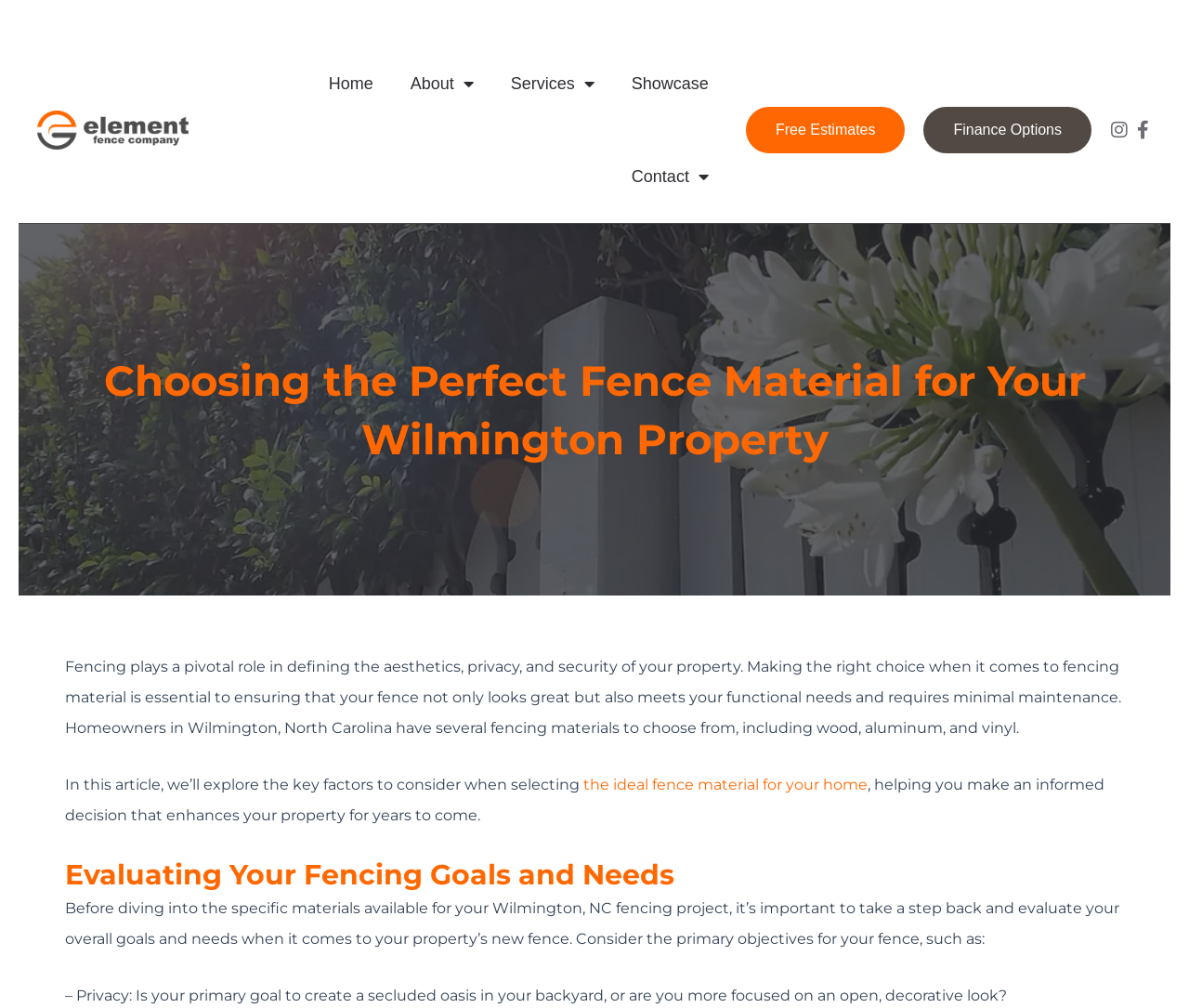Highlight the bounding box coordinates of the region I should click on to meet the following instruction: "Click the 'Post Comment »' button".

None